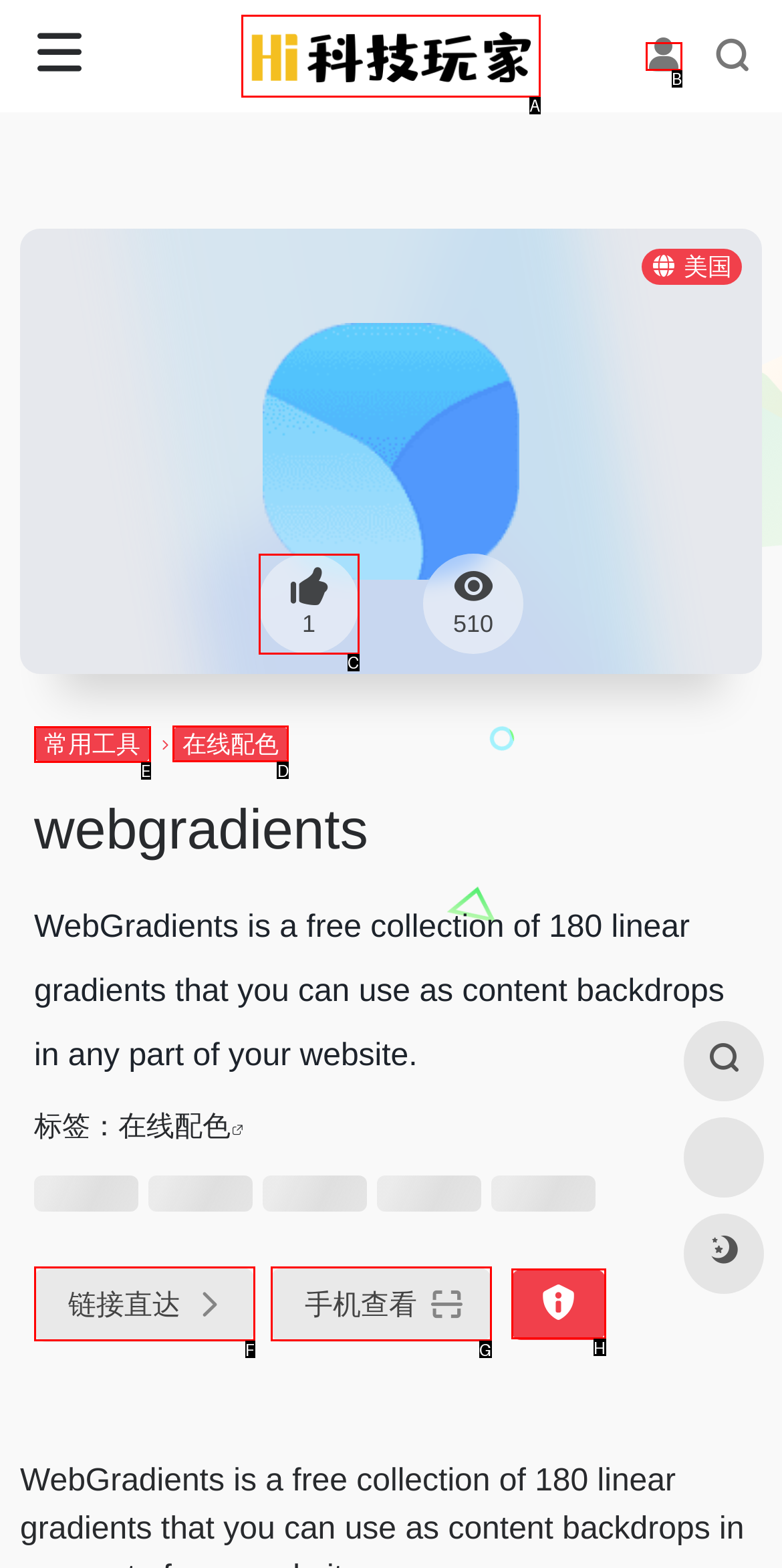Tell me which one HTML element I should click to complete the following task: Explore 在线配色 Answer with the option's letter from the given choices directly.

D